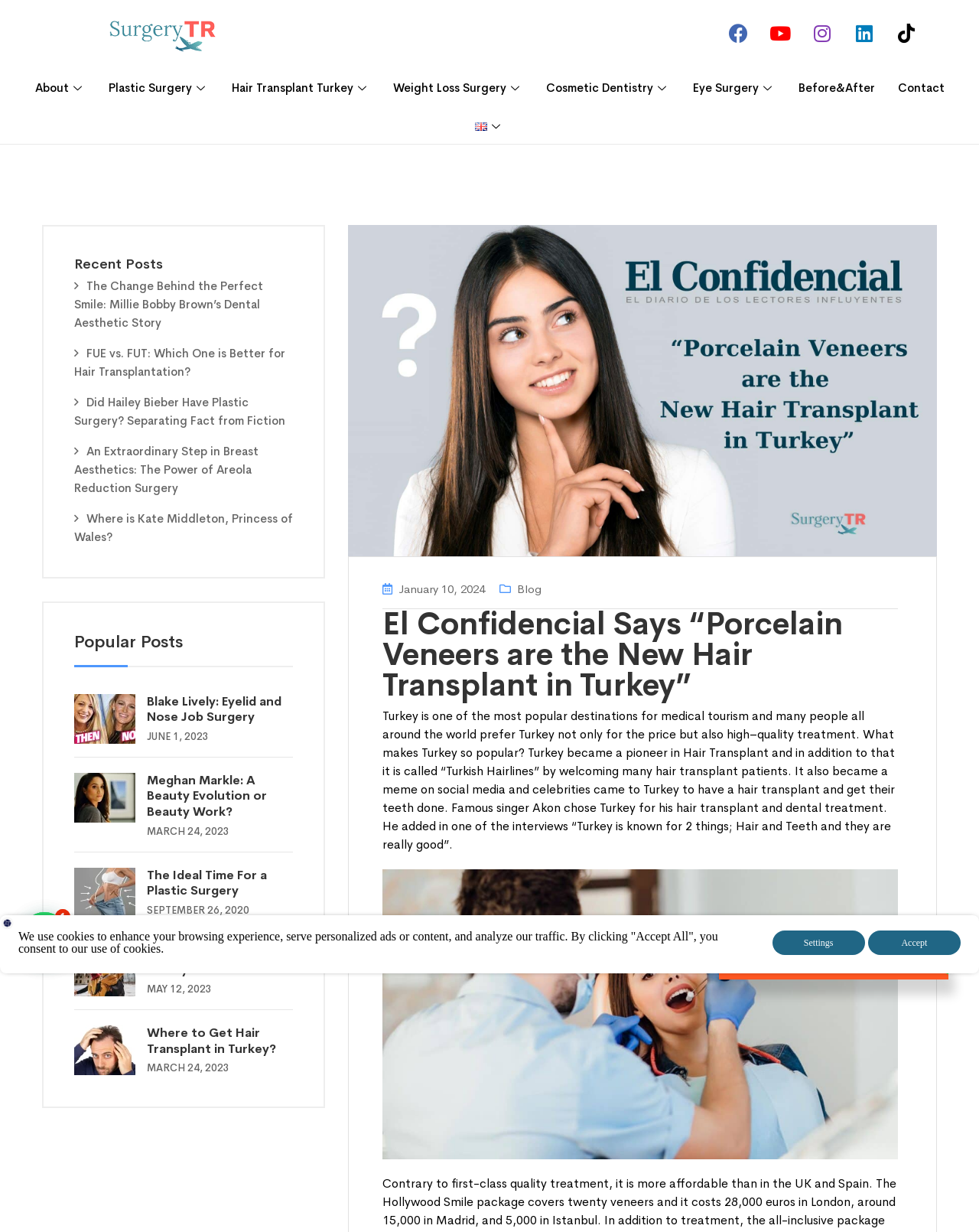Articulate a complete and detailed caption of the webpage elements.

This webpage appears to be a blog or news website focused on medical tourism, particularly in Turkey. At the top of the page, there are several social media links, including Facebook, Youtube, Instagram, Linkedin, and Tiktok, aligned horizontally. Below these links, there is a navigation menu with options such as "About", "Plastic Surgery", "Hair Transplant Turkey", and "Cosmetic Dentistry", among others.

The main content of the page is divided into two sections. On the left side, there is a list of recent posts, each with a title, a brief summary, and a date. The titles of the posts include "The Change Behind the Perfect Smile: Millie Bobby Brown’s Dental Aesthetic Story", "FUE vs. FUT: Which One is Better for Hair Transplantation?", and "Did Hailey Bieber Have Plastic Surgery? Separating Fact from Fiction". Each post has a corresponding image.

On the right side of the page, there is a section titled "Popular Posts", which features a list of articles with titles such as "Blake Lively: Eyelid and Nose Job Surgery", "Meghan Markle: A Beauty Evolution or Beauty Work?", and "Is Getting Surgery in Turkey Safe?". Each of these articles has a corresponding image and a brief summary.

Below the "Popular Posts" section, there is a featured article titled "El Confidencial Says “Porcelain Veneers are the New Hair Transplant in Turkey”", which has a large image and a lengthy text describing the popularity of Turkey as a destination for medical tourism, particularly for hair transplants and dental treatments.

At the bottom of the page, there are several links, including "Blog" and "January 10, 2024", as well as a cookie policy notification and a settings button. There is also a chat button in the bottom left corner of the page.